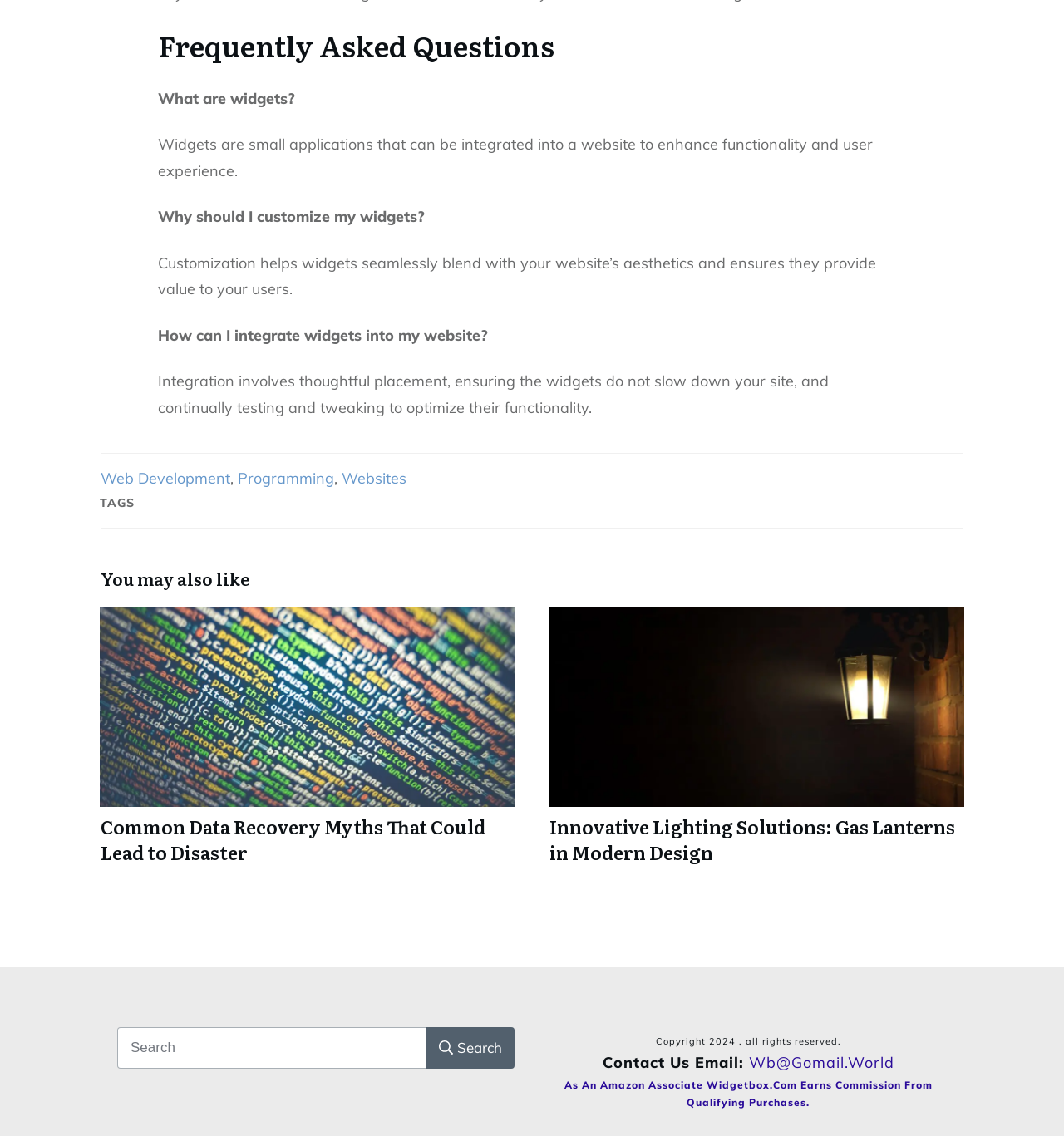Find the bounding box coordinates corresponding to the UI element with the description: "Web Development". The coordinates should be formatted as [left, top, right, bottom], with values as floats between 0 and 1.

[0.095, 0.413, 0.216, 0.43]